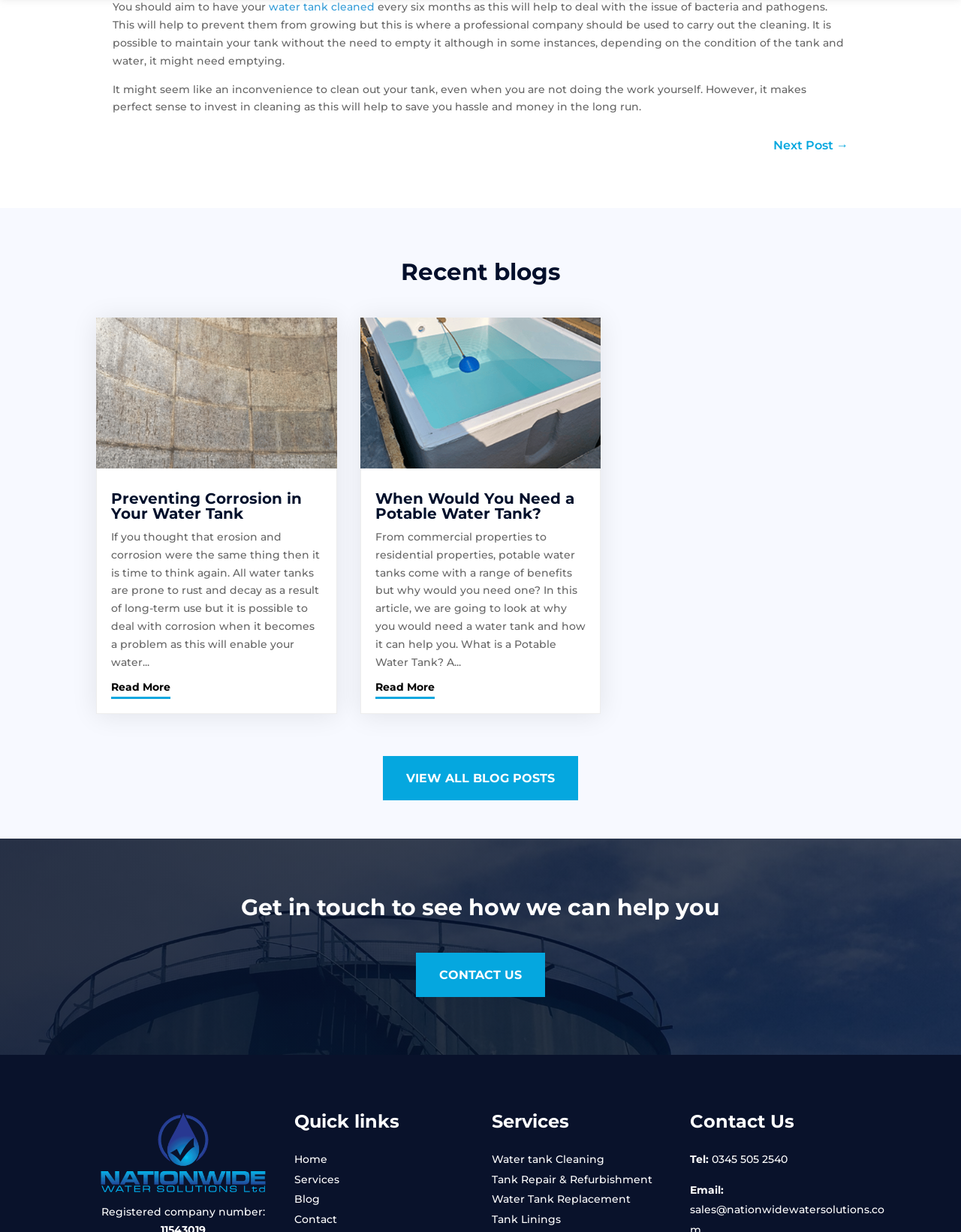Using the provided element description: "Blog", determine the bounding box coordinates of the corresponding UI element in the screenshot.

[0.306, 0.968, 0.333, 0.979]